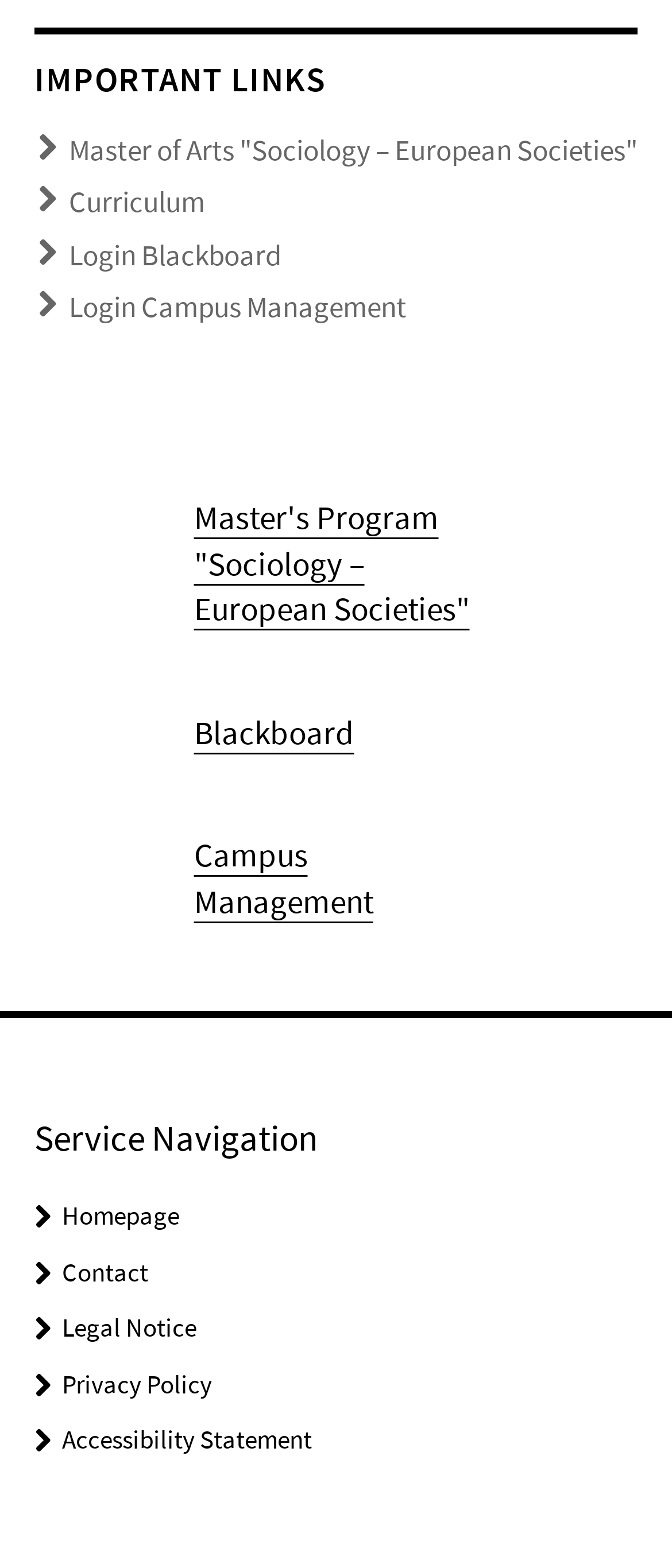How many links are there under 'IMPORTANT LINKS'?
Using the screenshot, give a one-word or short phrase answer.

4